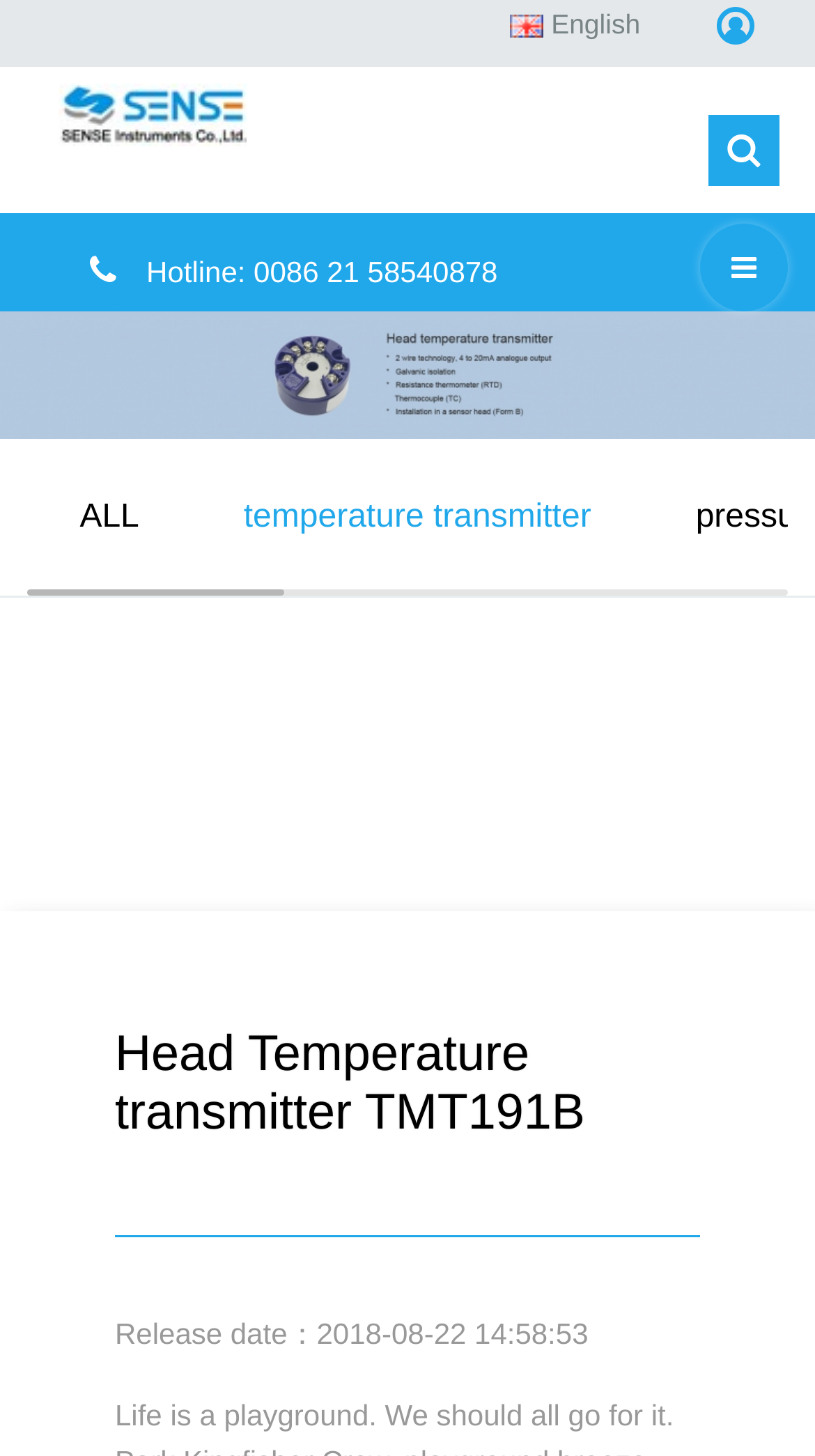How many links are there in the top navigation bar?
Provide a short answer using one word or a brief phrase based on the image.

3